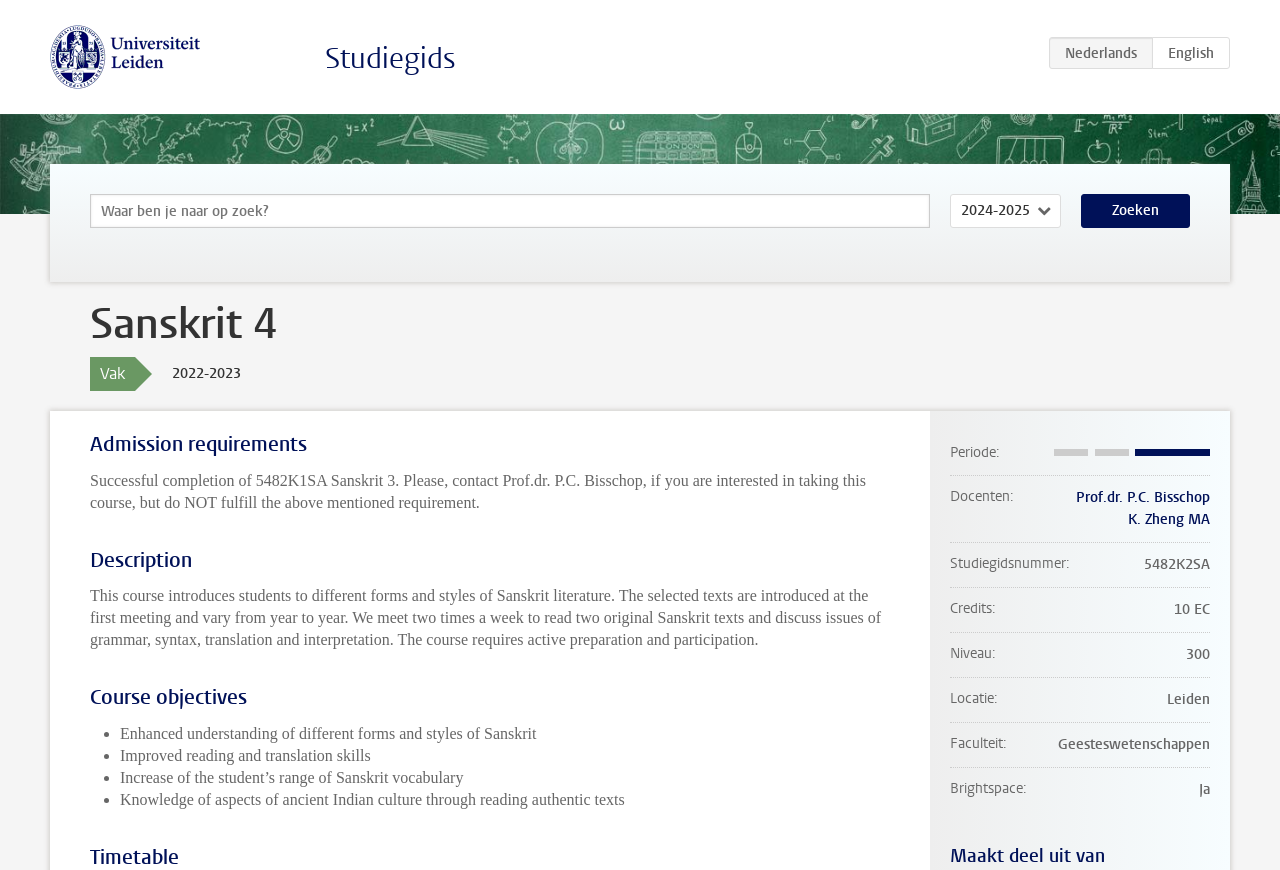Create an elaborate caption for the webpage.

The webpage is about the course "Sanskrit 4" at Leiden University, with the academic year 2022-2023. At the top, there is a logo of Leiden University, accompanied by a link to the university's website. Below the logo, there are links to the study guide and a language selection option.

The main content of the page is divided into sections, starting with a heading "Sanskrit 4" followed by a description of the course. The course description is further divided into sections, including "Admission requirements", "Description", "Course objectives", and others.

In the "Admission requirements" section, there is a paragraph of text explaining the prerequisites for taking the course. The "Description" section provides an overview of the course, including the types of texts that will be studied and the skills that students will develop.

The "Course objectives" section lists four bullet points, each describing a specific goal of the course, such as enhancing understanding of different forms and styles of Sanskrit literature and improving reading and translation skills.

Below the course description, there is a table or list with various details about the course, including the period, instructors, study guide number, credits, level, location, faculty, and whether it uses Brightspace. Each detail is accompanied by a specific value or description.

Finally, there is a heading "Maakt deel uit van" (which translates to "Part of") at the bottom of the page, but it does not appear to have any accompanying content.